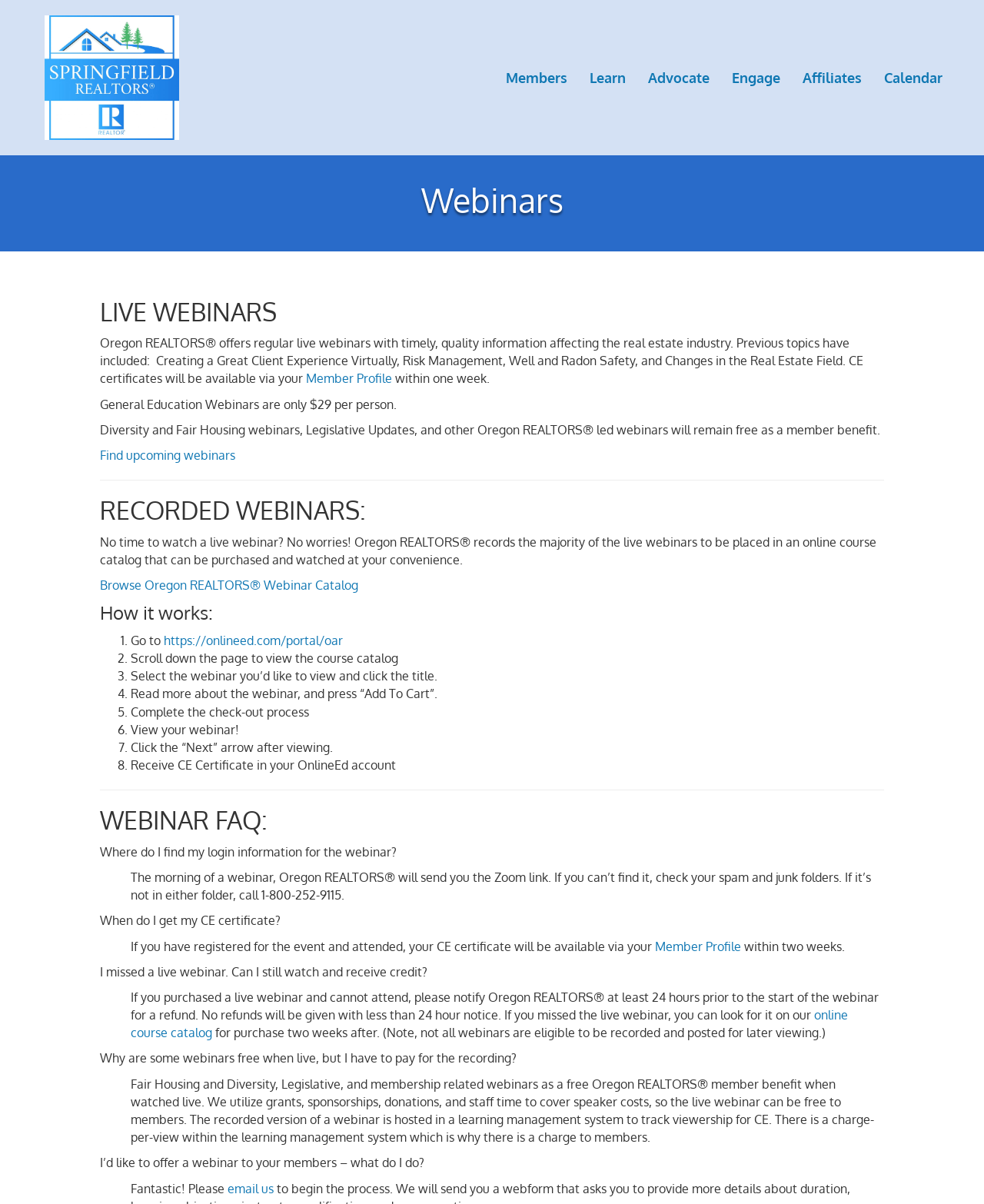Can you identify the bounding box coordinates of the clickable region needed to carry out this instruction: 'View your Member Profile'? The coordinates should be four float numbers within the range of 0 to 1, stated as [left, top, right, bottom].

[0.311, 0.308, 0.402, 0.321]